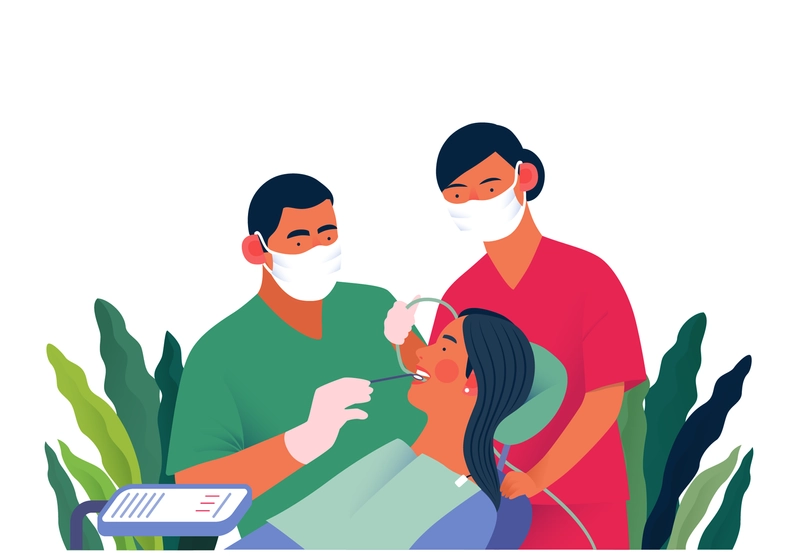Based on the image, please elaborate on the answer to the following question:
Are the dental staff wearing face masks?

The caption emphasizes the commitment to hygiene and patient safety in a modern dental practice by mentioning that both staff members are wearing face masks during the procedure.